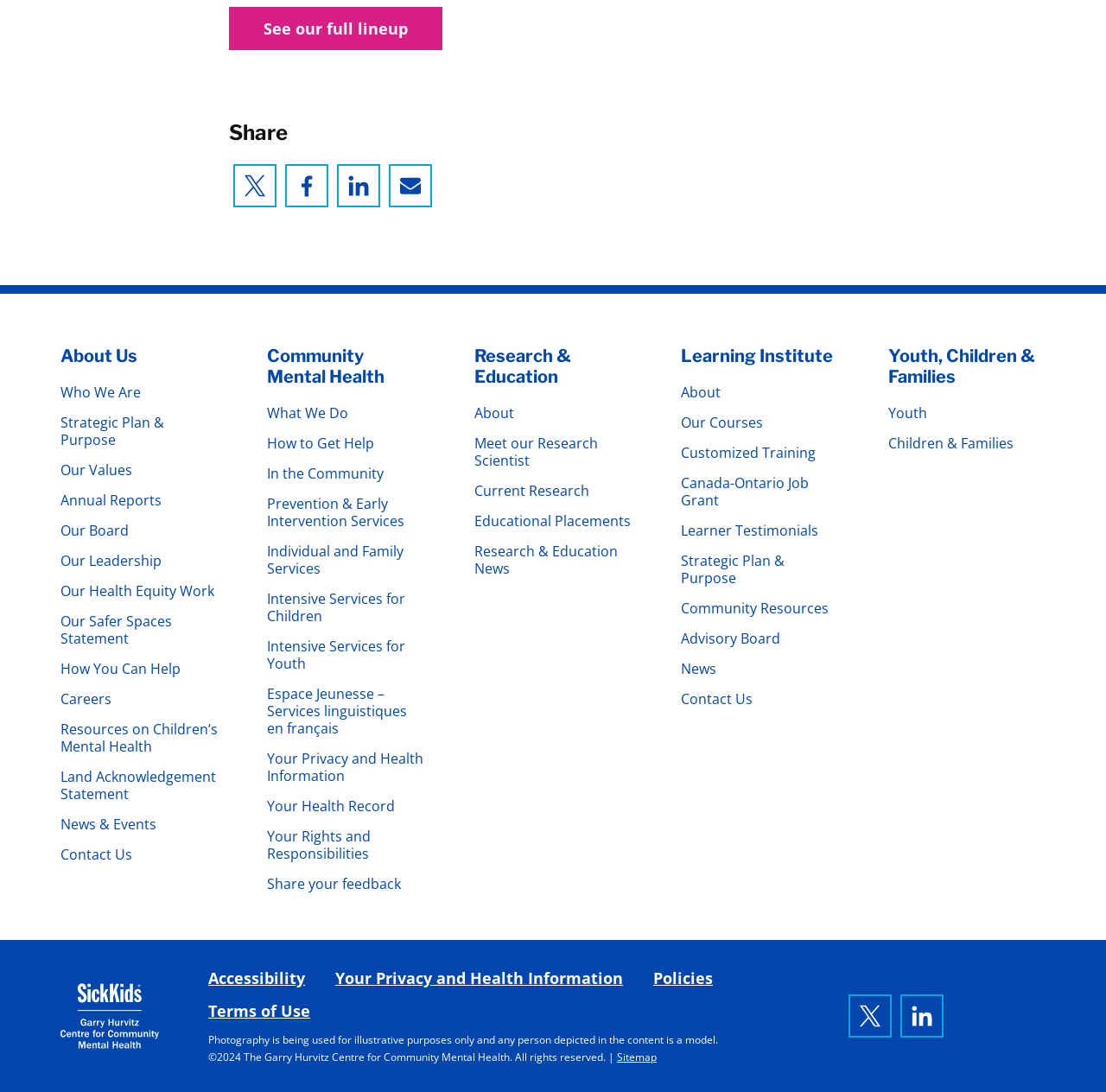Please analyze the image and give a detailed answer to the question:
How many links are there under 'About Us'?

I counted the links under the 'About Us' category and found a total of 11 links, including 'Who We Are', 'Strategic Plan & Purpose', and 'Our Values'.